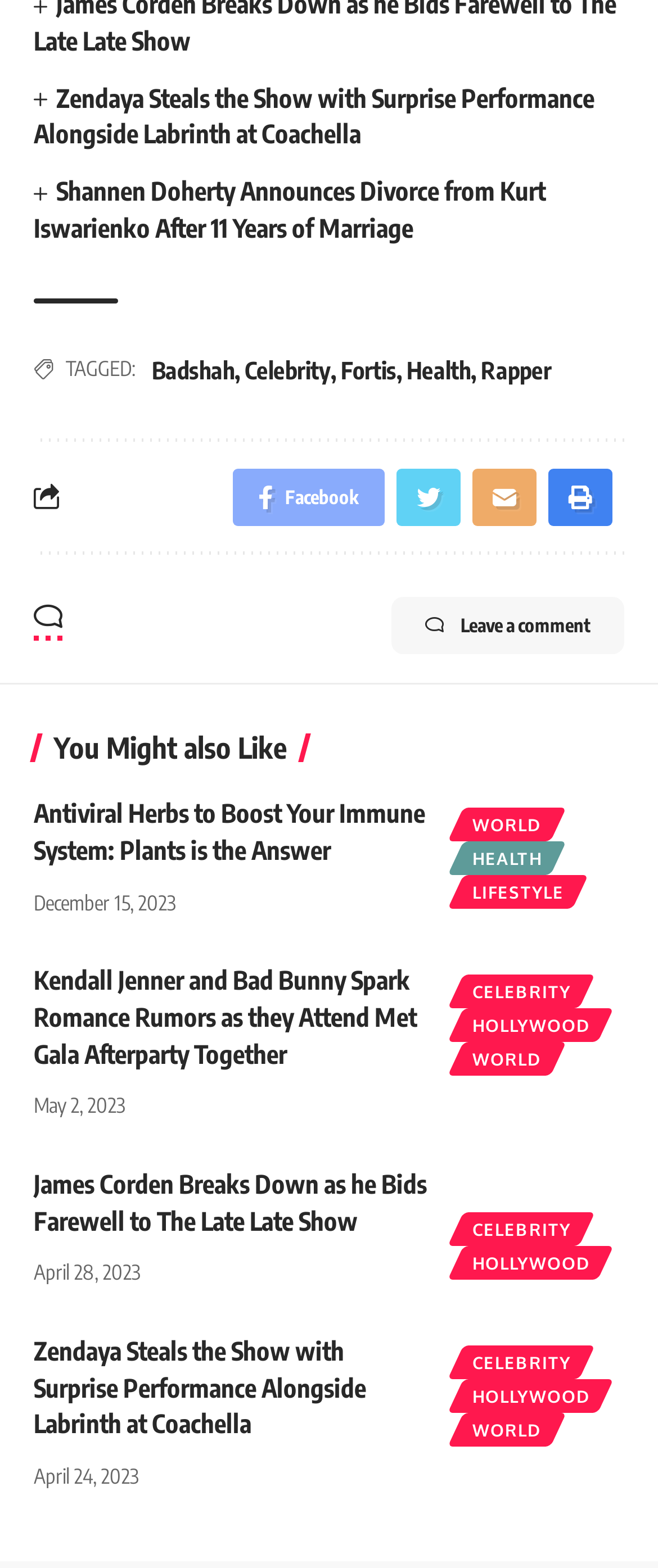What is the topic of the first article?
Based on the image, please offer an in-depth response to the question.

The first article is about Zendaya, as indicated by the heading 'Zendaya Steals the Show with Surprise Performance Alongside Labrinth at Coachella'.